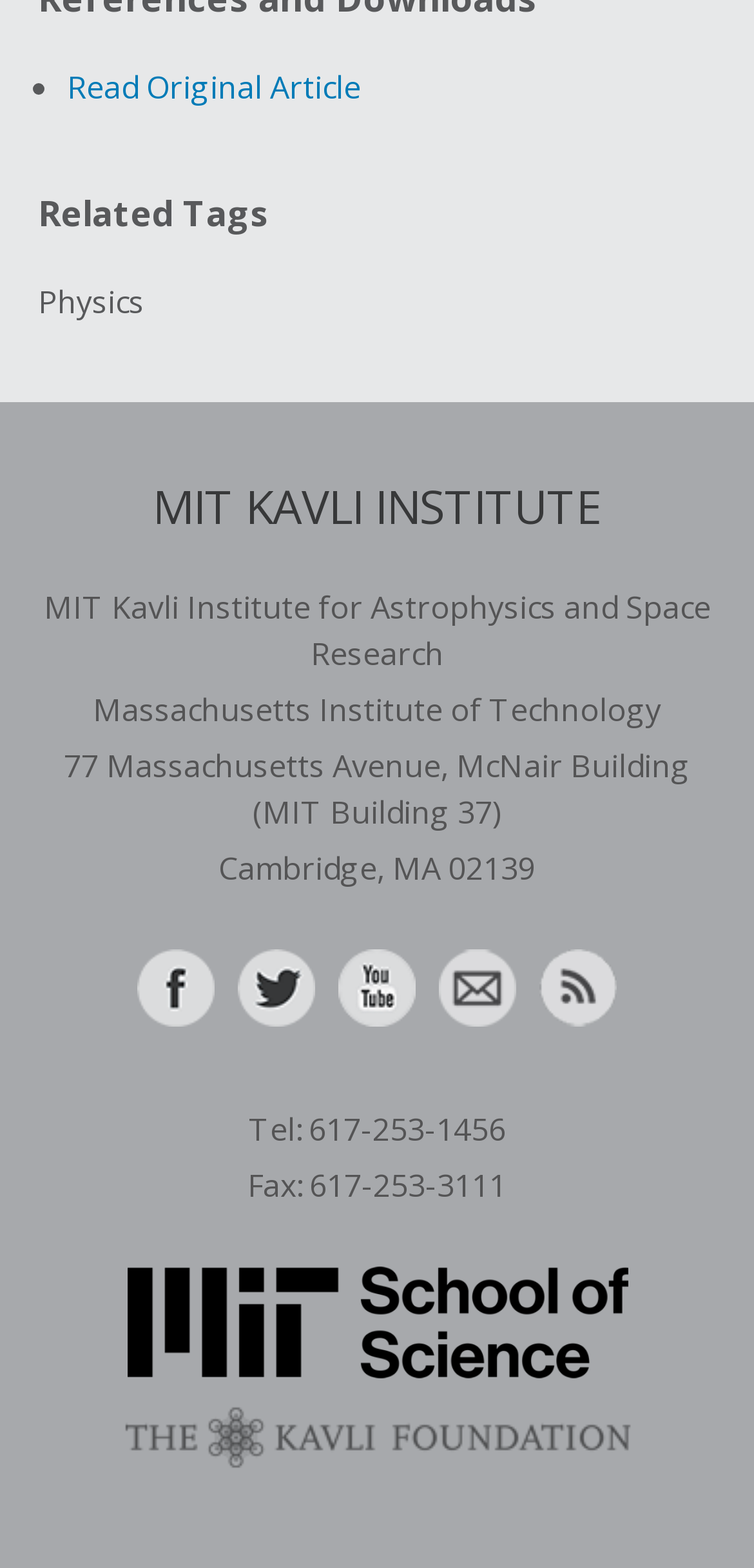Given the description "The Kavli Foundation", provide the bounding box coordinates of the corresponding UI element.

[0.163, 0.879, 0.837, 0.951]